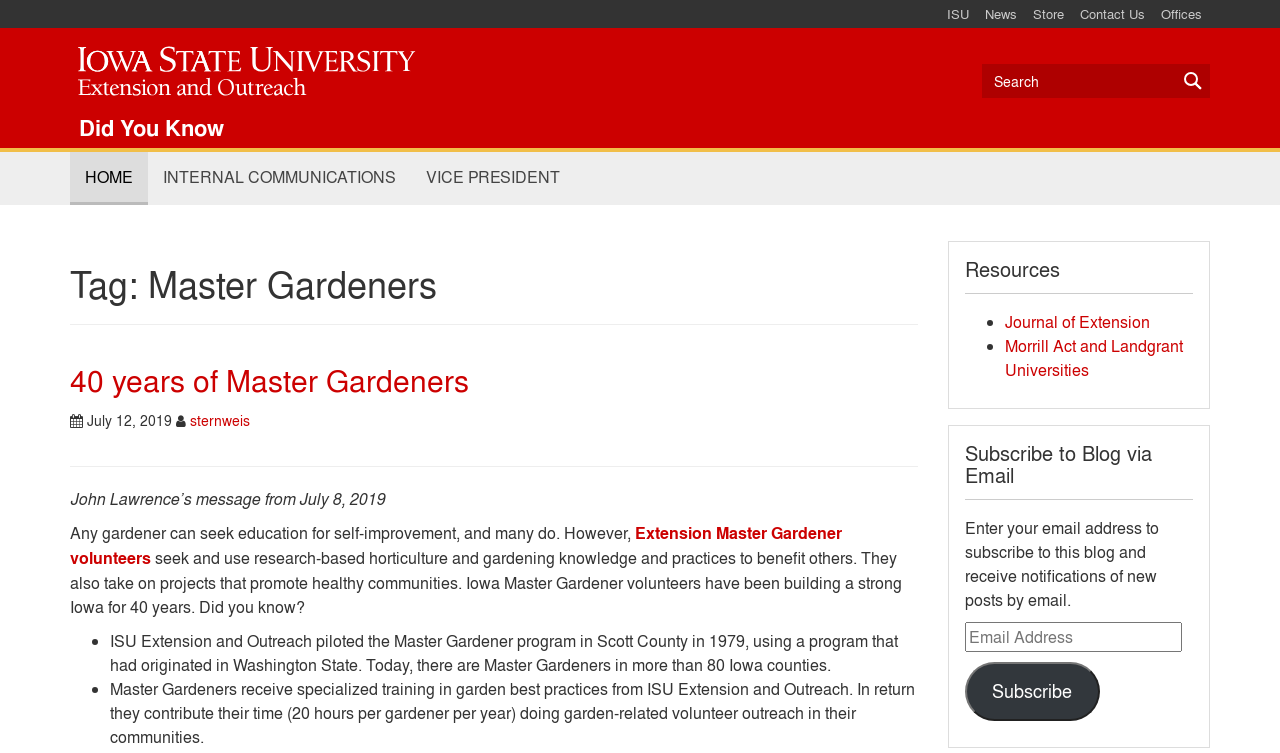What is the topic of the blog post?
Refer to the image and provide a one-word or short phrase answer.

Master Gardeners